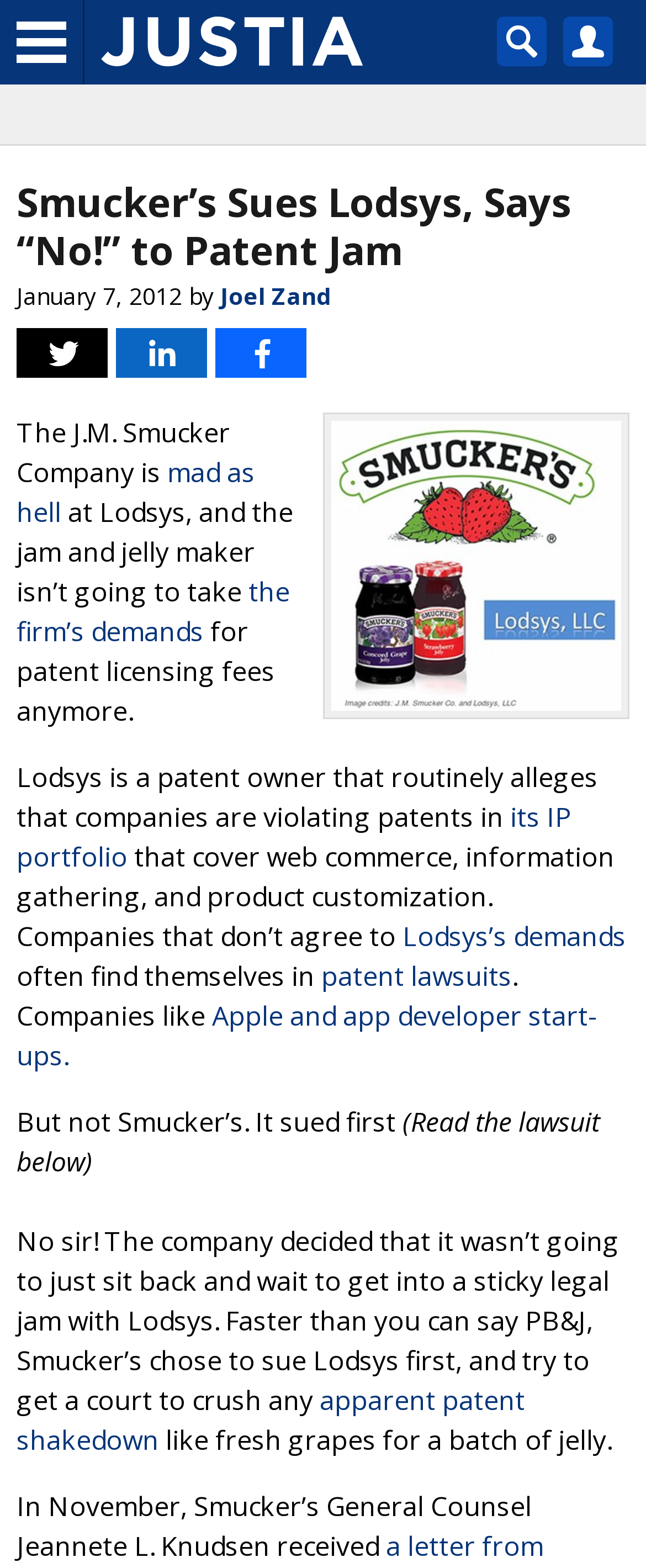Please predict the bounding box coordinates of the element's region where a click is necessary to complete the following instruction: "Read the lawsuit". The coordinates should be represented by four float numbers between 0 and 1, i.e., [left, top, right, bottom].

[0.026, 0.703, 0.928, 0.752]